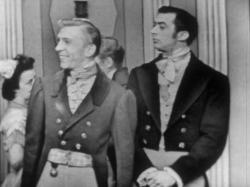Please give a short response to the question using one word or a phrase:
Who might have written the literary adaptation?

Jane Austen